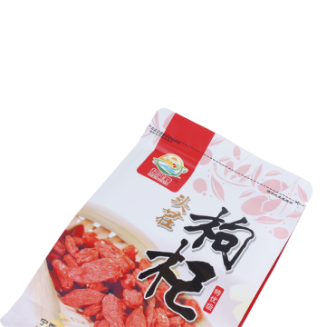Please provide a brief answer to the question using only one word or phrase: 
What style does the packaging design blend?

Traditional and modern